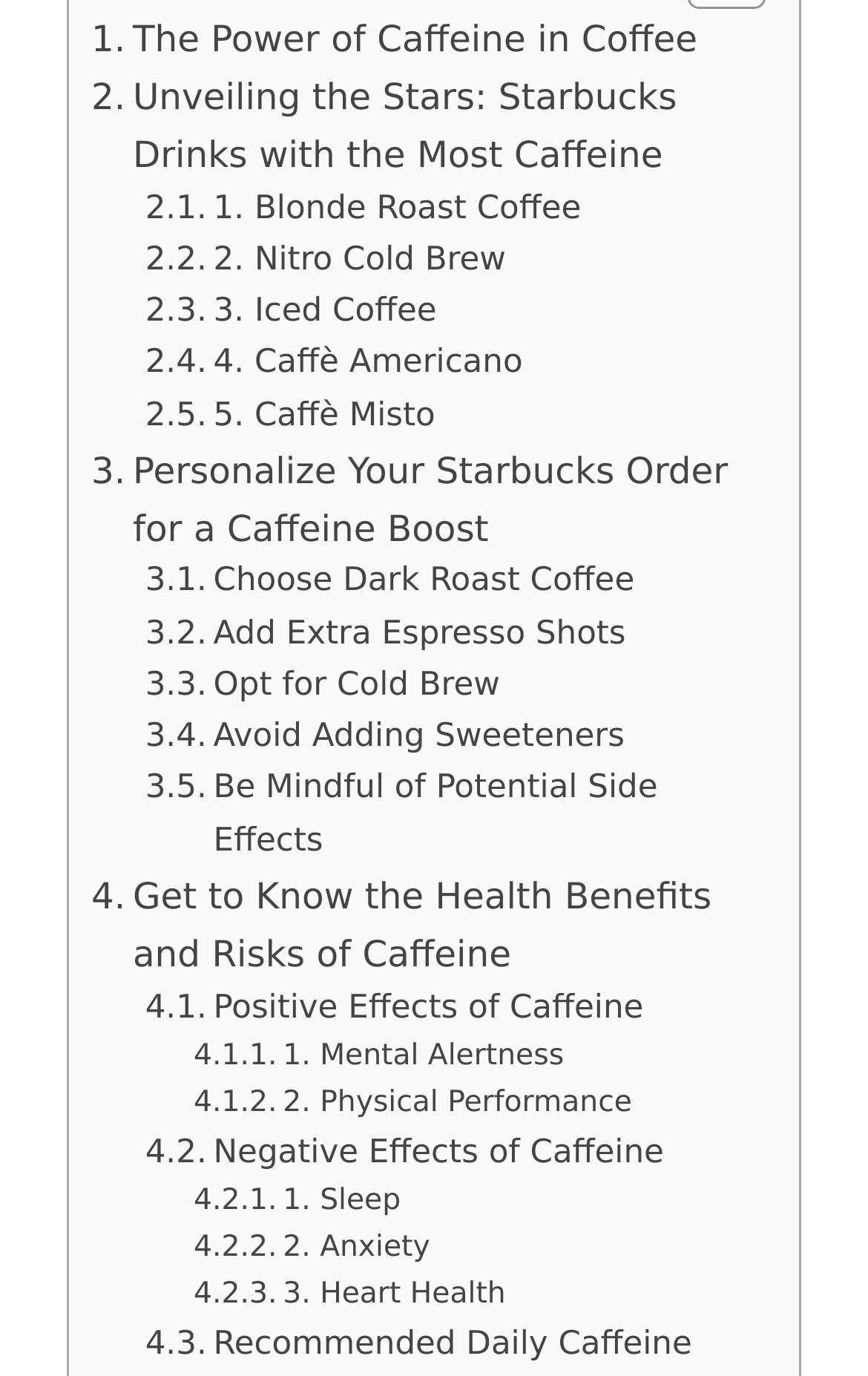Please find the bounding box coordinates of the element that needs to be clicked to perform the following instruction: "View events". The bounding box coordinates should be four float numbers between 0 and 1, represented as [left, top, right, bottom].

None